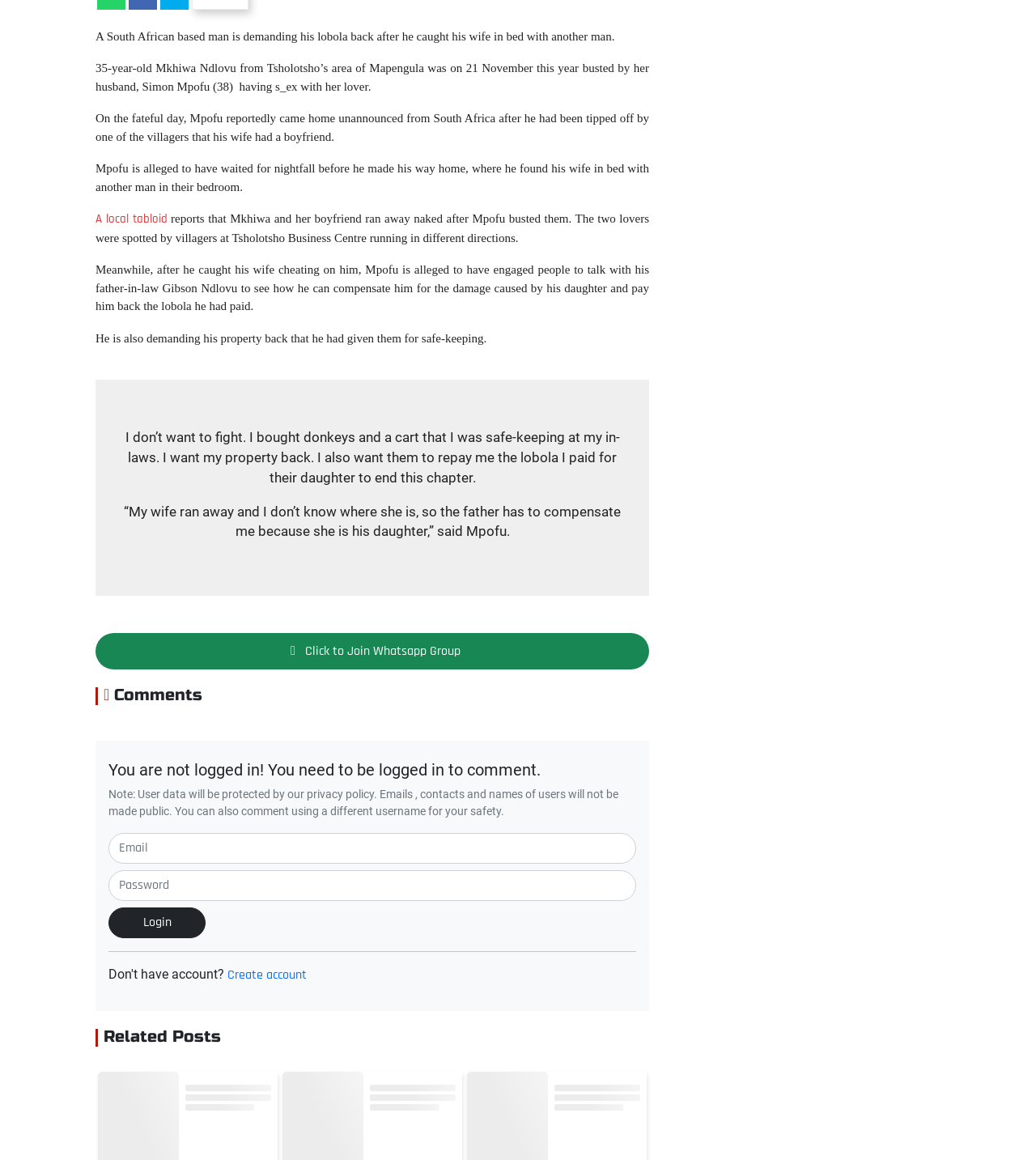Locate the UI element described by Insurrection in the provided webpage screenshot. Return the bounding box coordinates in the format (top-left x, top-left y, bottom-right x, bottom-right y), ensuring all values are between 0 and 1.

None